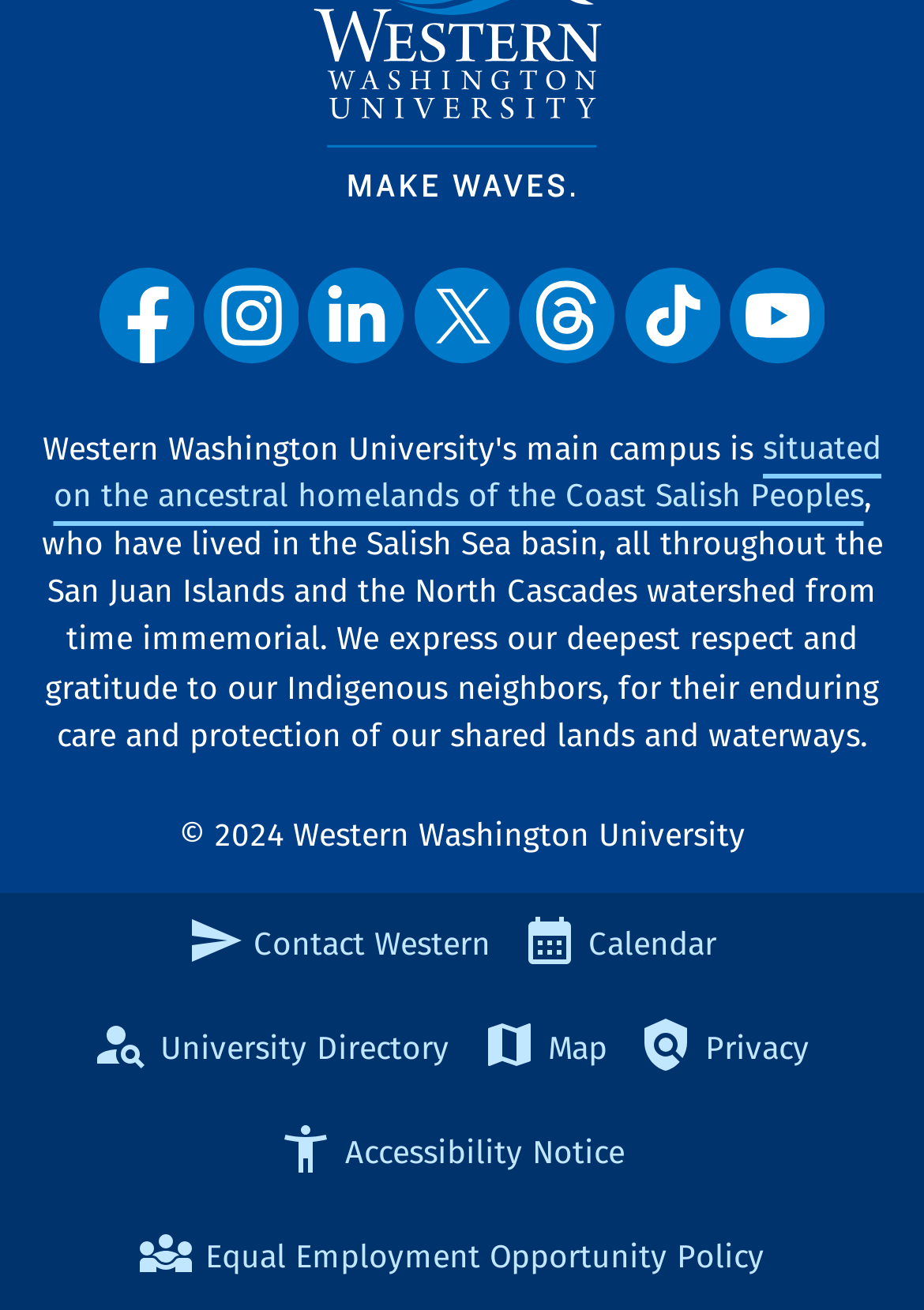Respond to the following question using a concise word or phrase: 
What are the university links listed?

Contact Western, Calendar, University Directory, Map, Privacy, Accessibility Notice